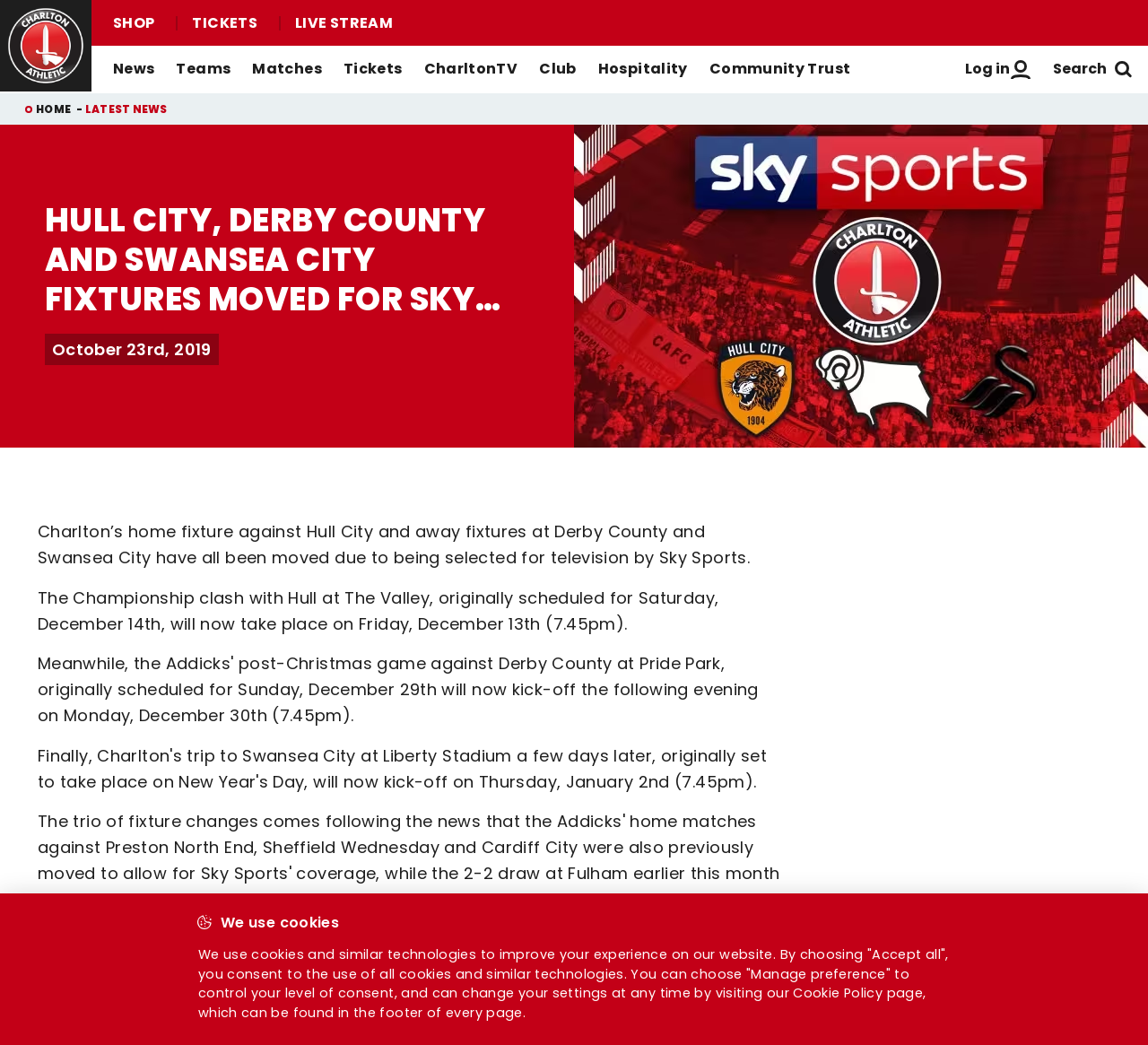What is the name of the football club?
Based on the screenshot, answer the question with a single word or phrase.

Charlton Athletic Football Club